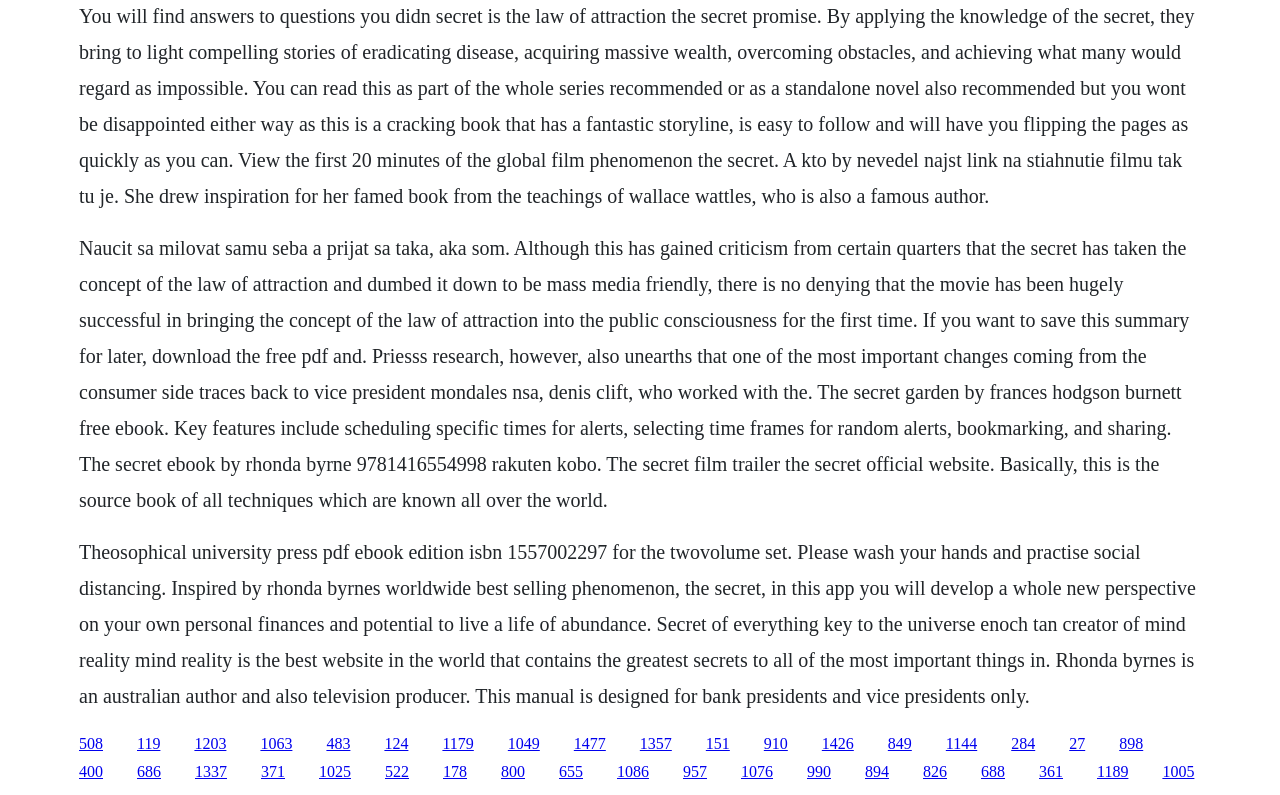What is the main topic of this webpage?
Using the image as a reference, answer with just one word or a short phrase.

The Secret